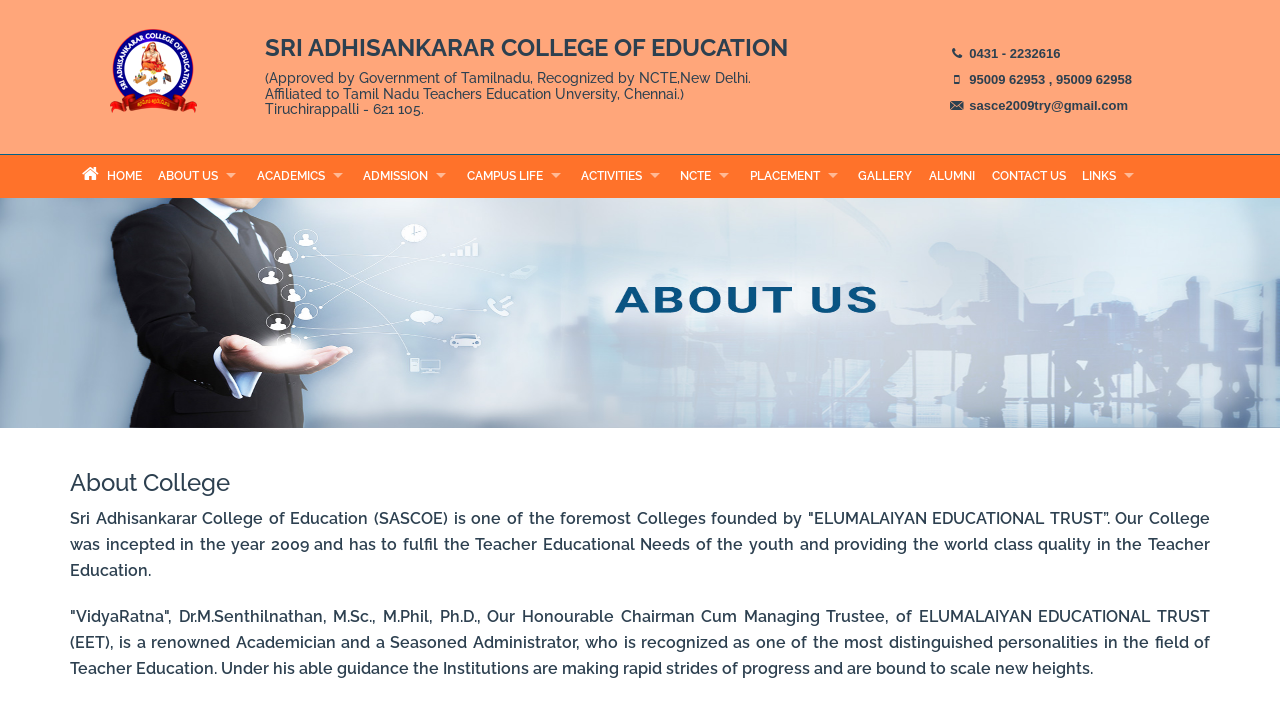Please predict the bounding box coordinates of the element's region where a click is necessary to complete the following instruction: "Click HOME". The coordinates should be represented by four float numbers between 0 and 1, i.e., [left, top, right, bottom].

[0.055, 0.221, 0.117, 0.282]